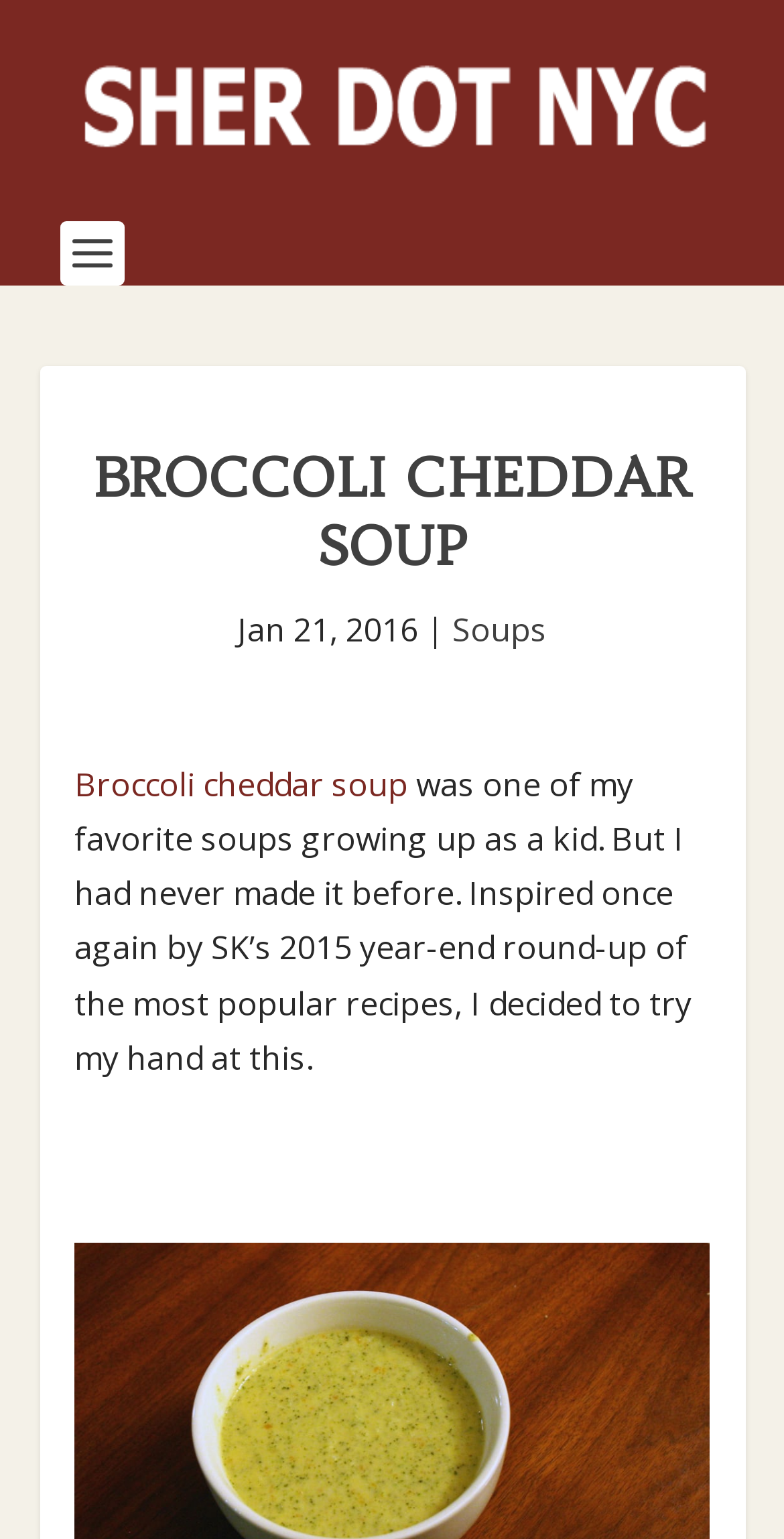Determine and generate the text content of the webpage's headline.

BROCCOLI CHEDDAR SOUP